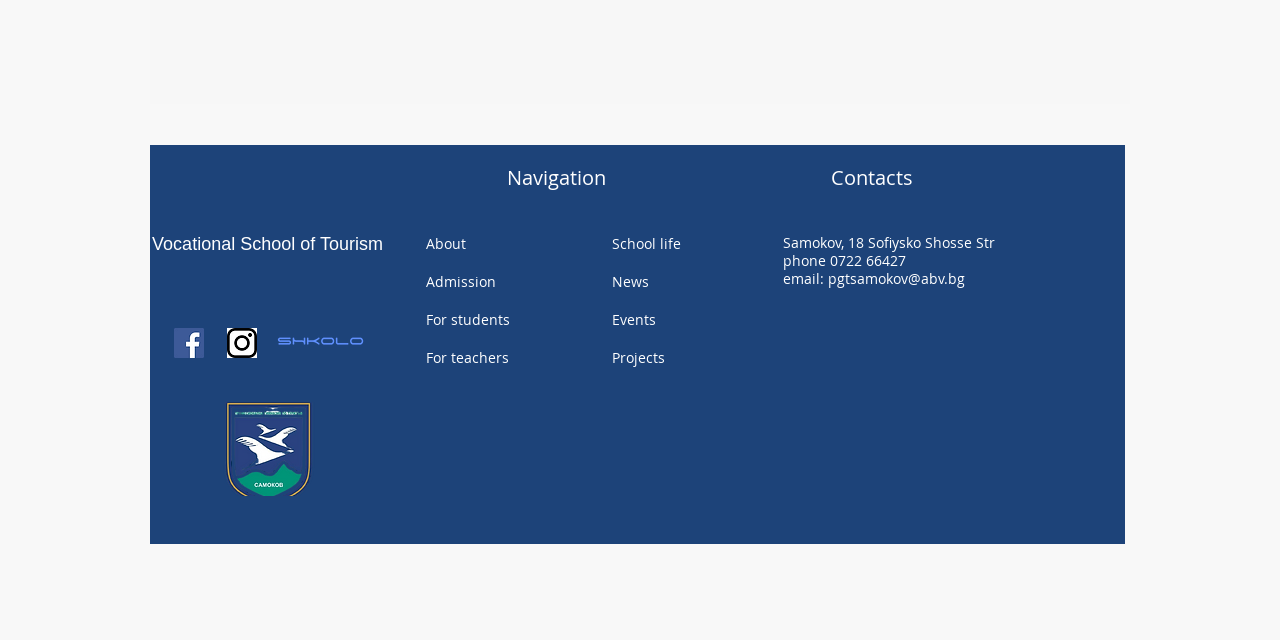Locate the bounding box coordinates of the UI element described by: "Events". The bounding box coordinates should consist of four float numbers between 0 and 1, i.e., [left, top, right, bottom].

[0.478, 0.484, 0.512, 0.513]